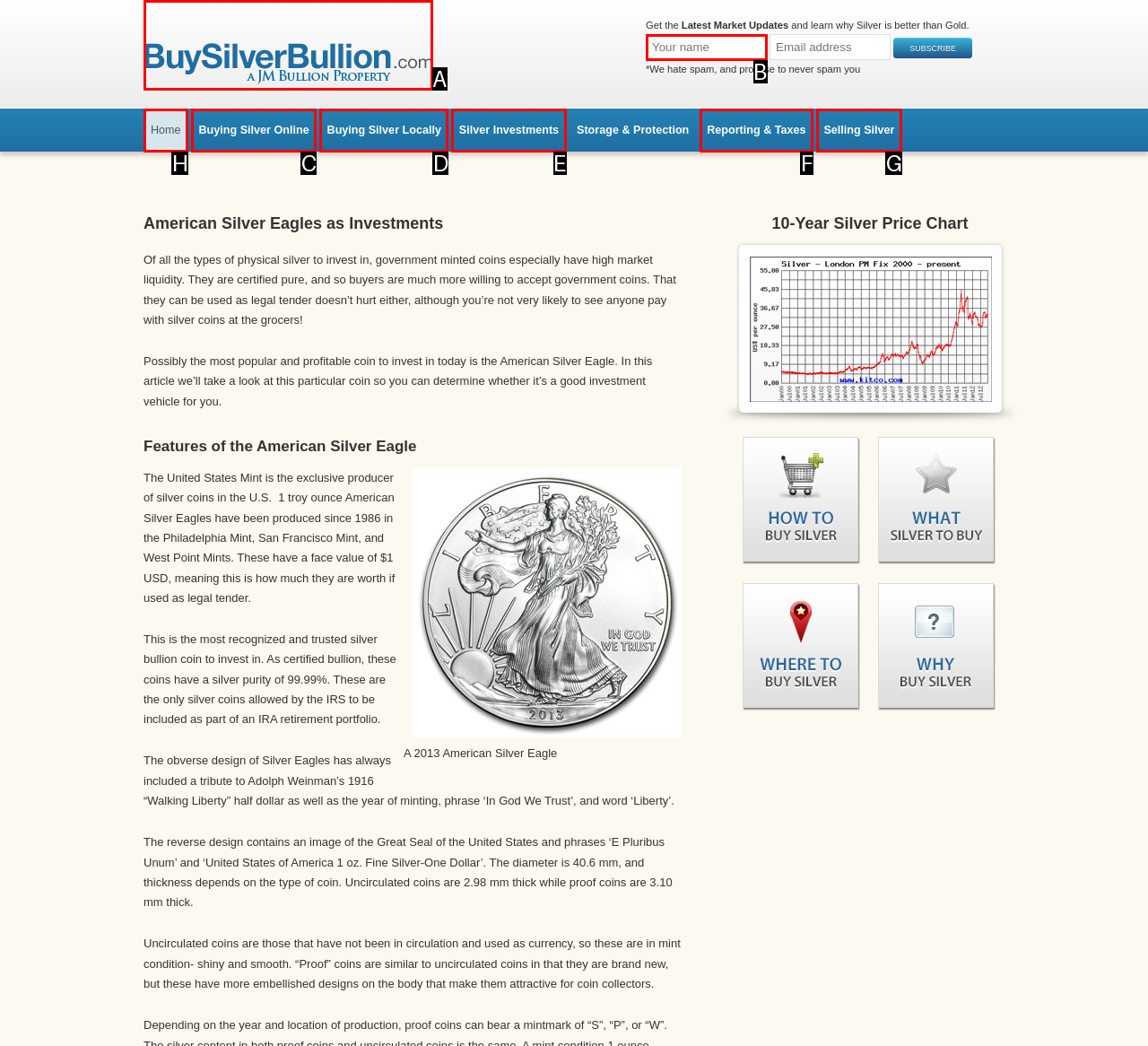For the task: Click on the Home link, specify the letter of the option that should be clicked. Answer with the letter only.

H